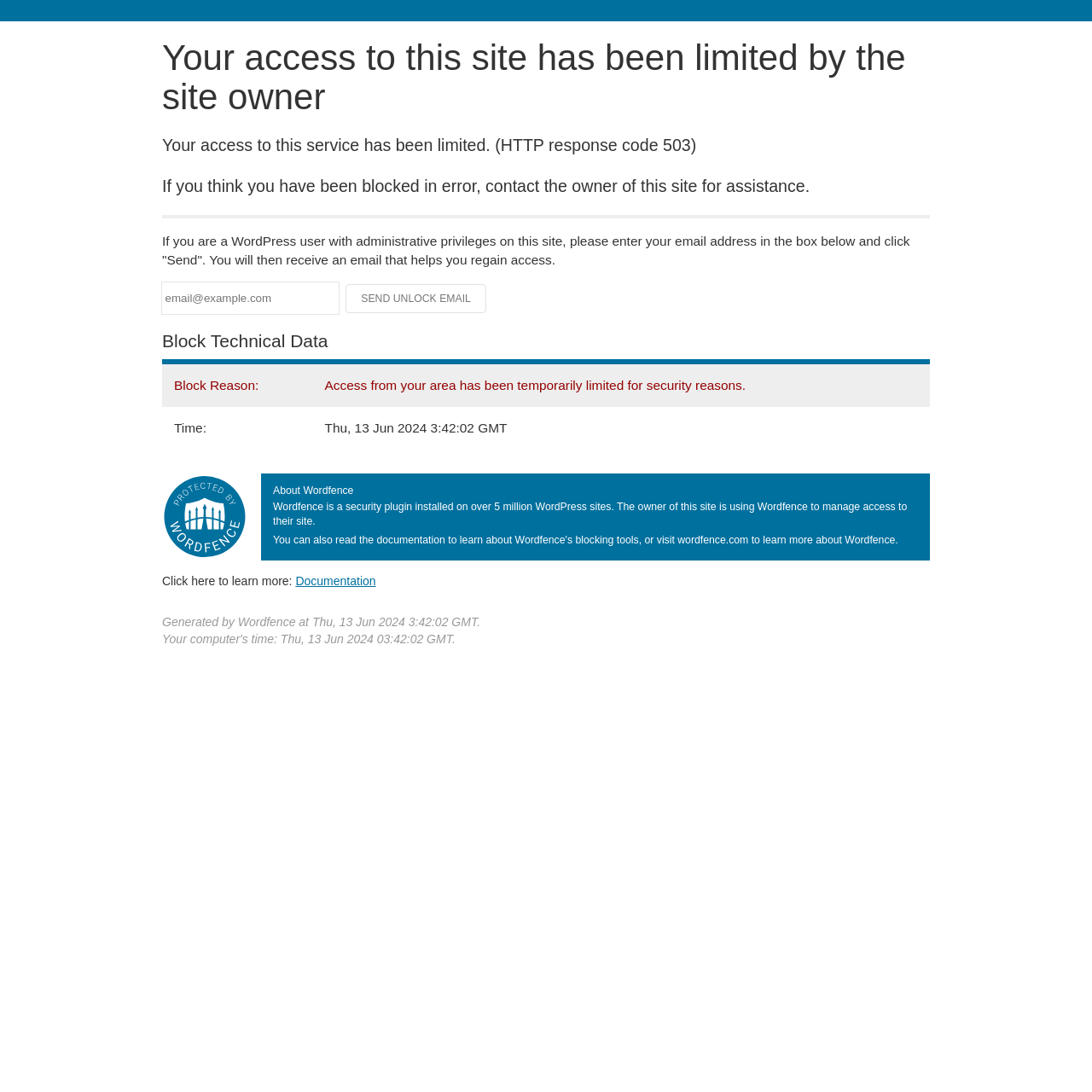Please determine the primary heading and provide its text.

Your access to this site has been limited by the site owner